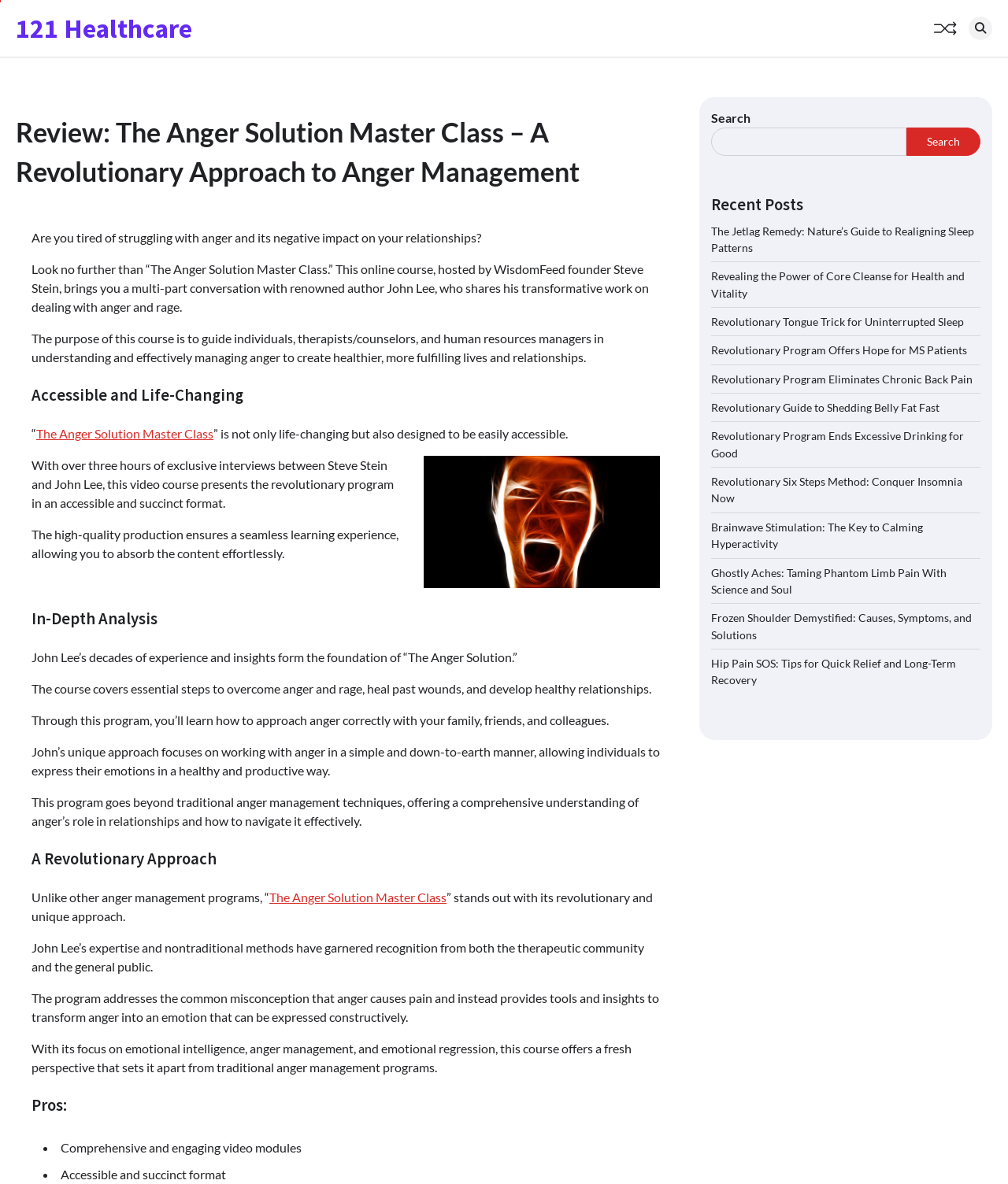Based on the element description 121 Healthcare, identify the bounding box coordinates for the UI element. The coordinates should be in the format (top-left x, top-left y, bottom-right x, bottom-right y) and within the 0 to 1 range.

[0.016, 0.01, 0.191, 0.038]